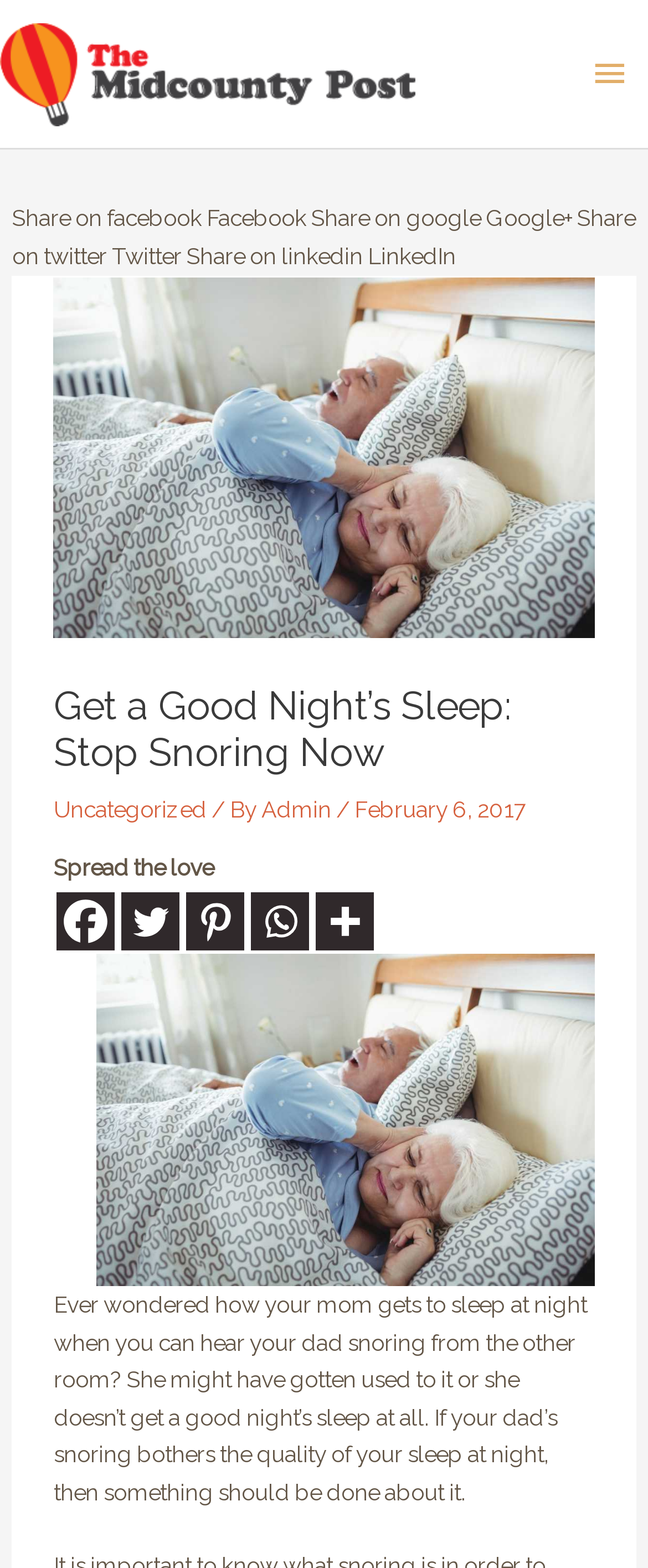Determine the bounding box coordinates of the clickable region to carry out the instruction: "Visit the Uncategorized category".

[0.083, 0.507, 0.319, 0.524]